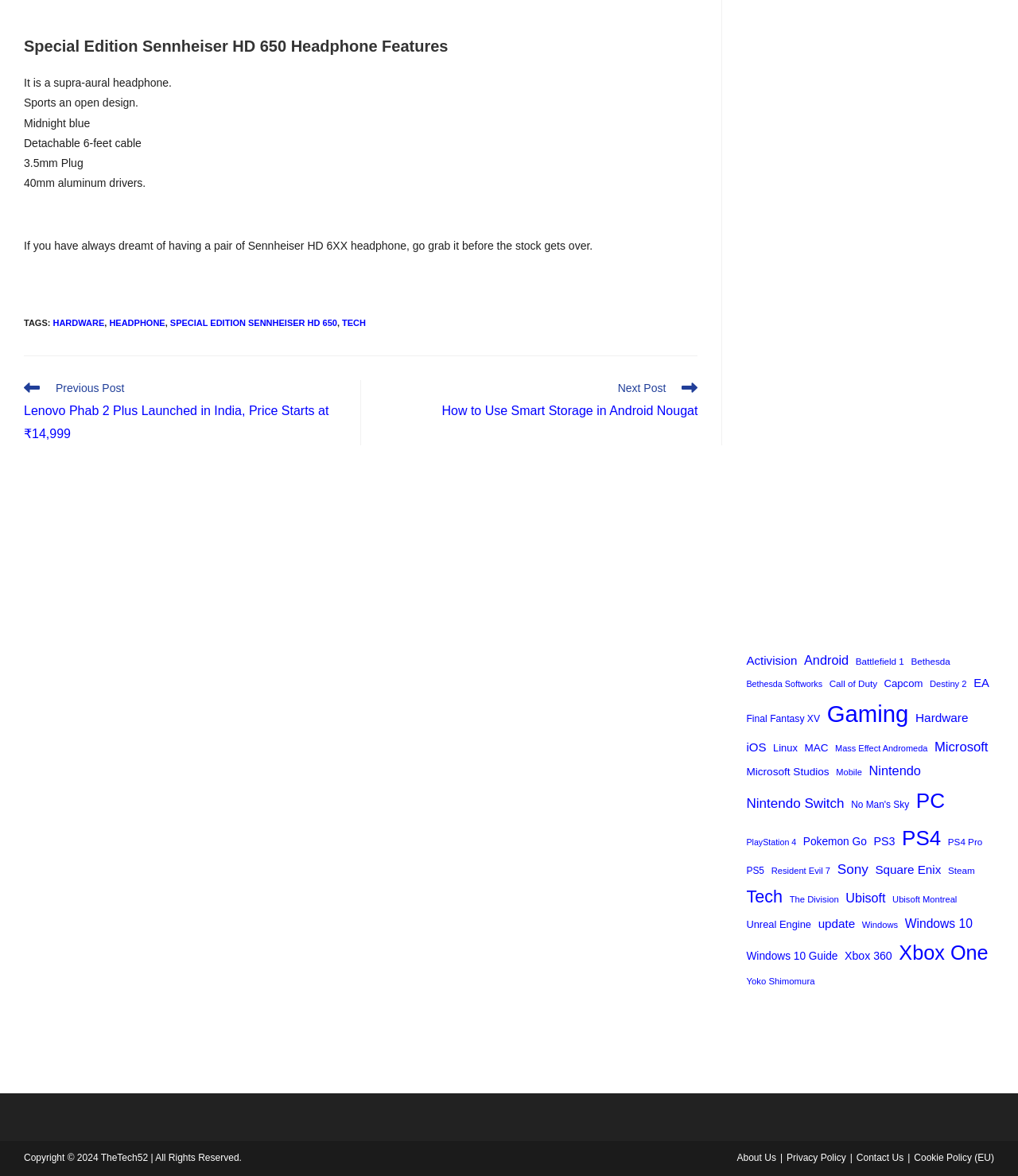What is the type of plug used in the headphone?
From the details in the image, answer the question comprehensively.

The answer can be found in the StaticText element with the text '3.5mm Plug' which is a feature of the Special Edition Sennheiser HD 650 Headphone.